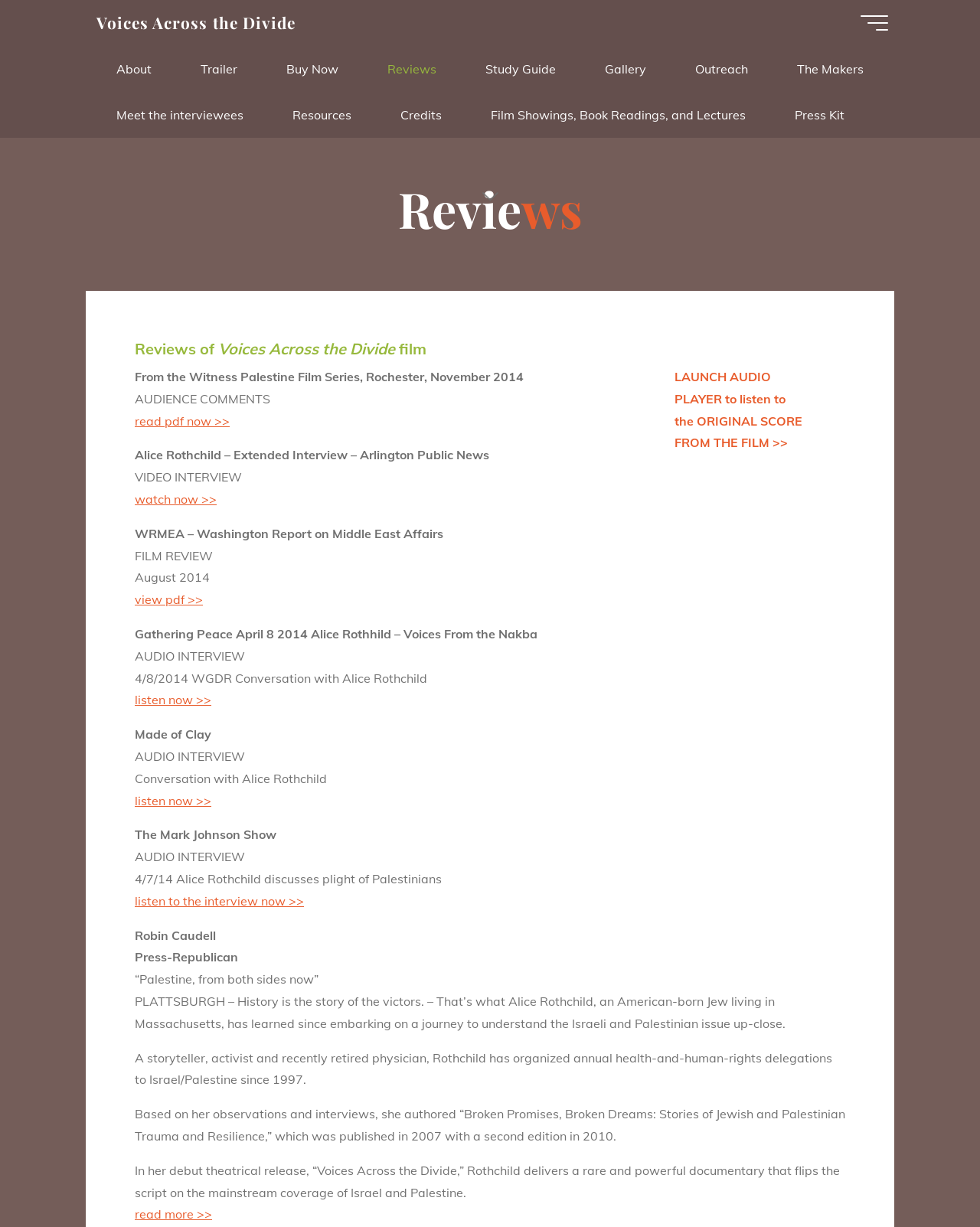Show me the bounding box coordinates of the clickable region to achieve the task as per the instruction: "Listen to the original score from the film".

[0.688, 0.301, 0.819, 0.367]